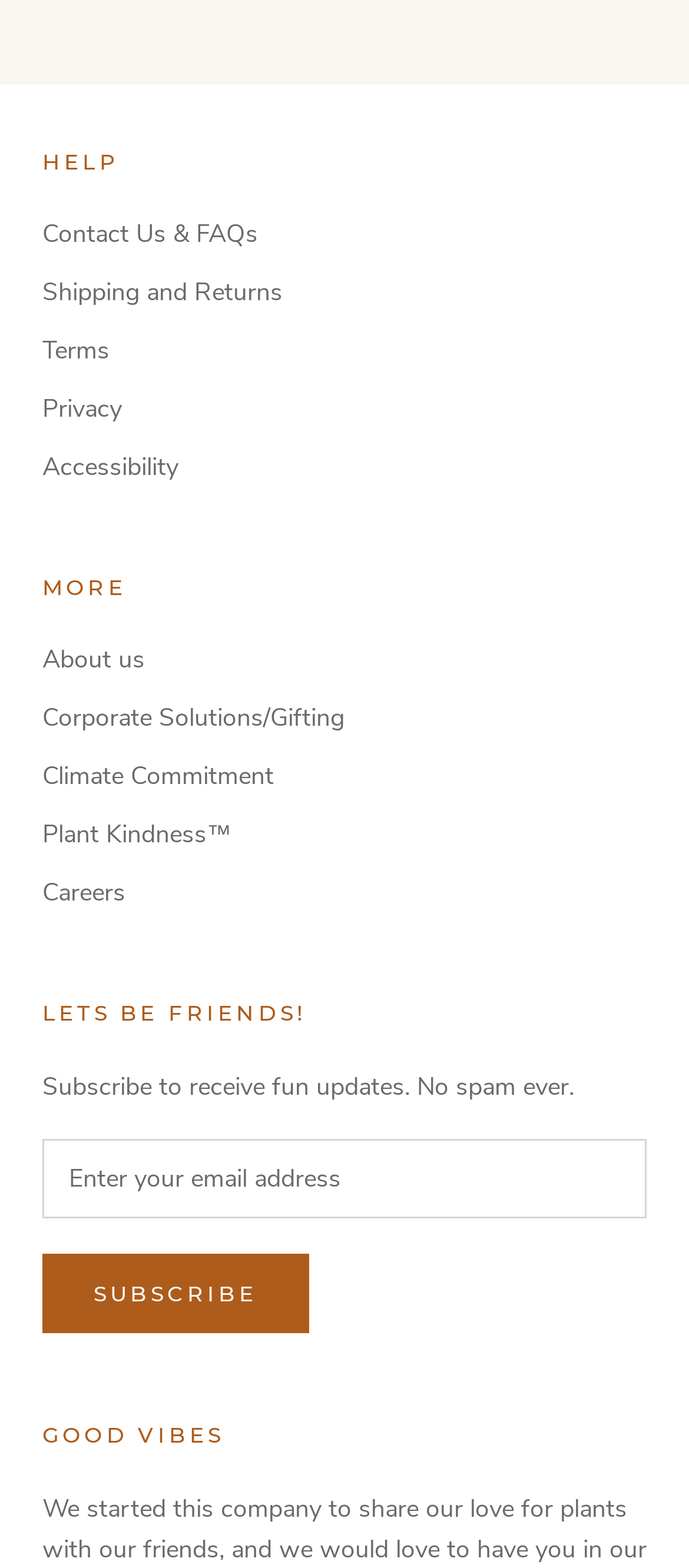Locate the bounding box of the UI element defined by this description: "Bottled Water". The coordinates should be given as four float numbers between 0 and 1, formatted as [left, top, right, bottom].

None